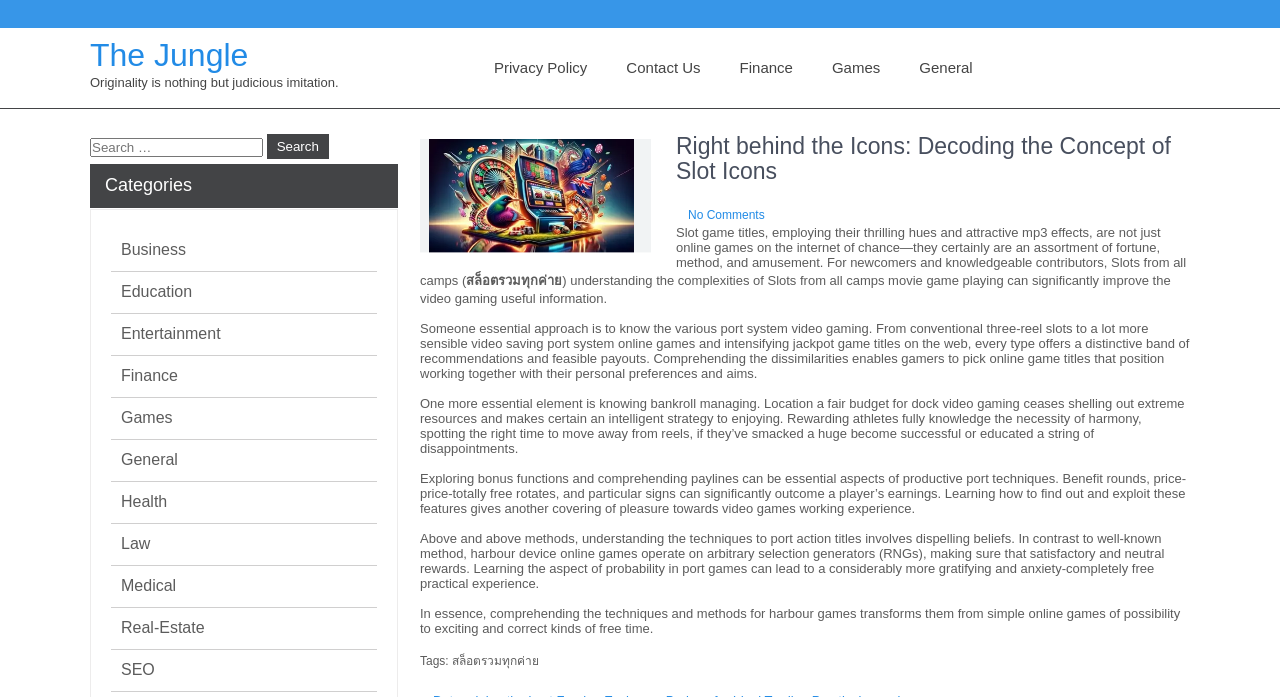Specify the bounding box coordinates of the element's region that should be clicked to achieve the following instruction: "Search for something". The bounding box coordinates consist of four float numbers between 0 and 1, in the format [left, top, right, bottom].

[0.07, 0.198, 0.205, 0.225]